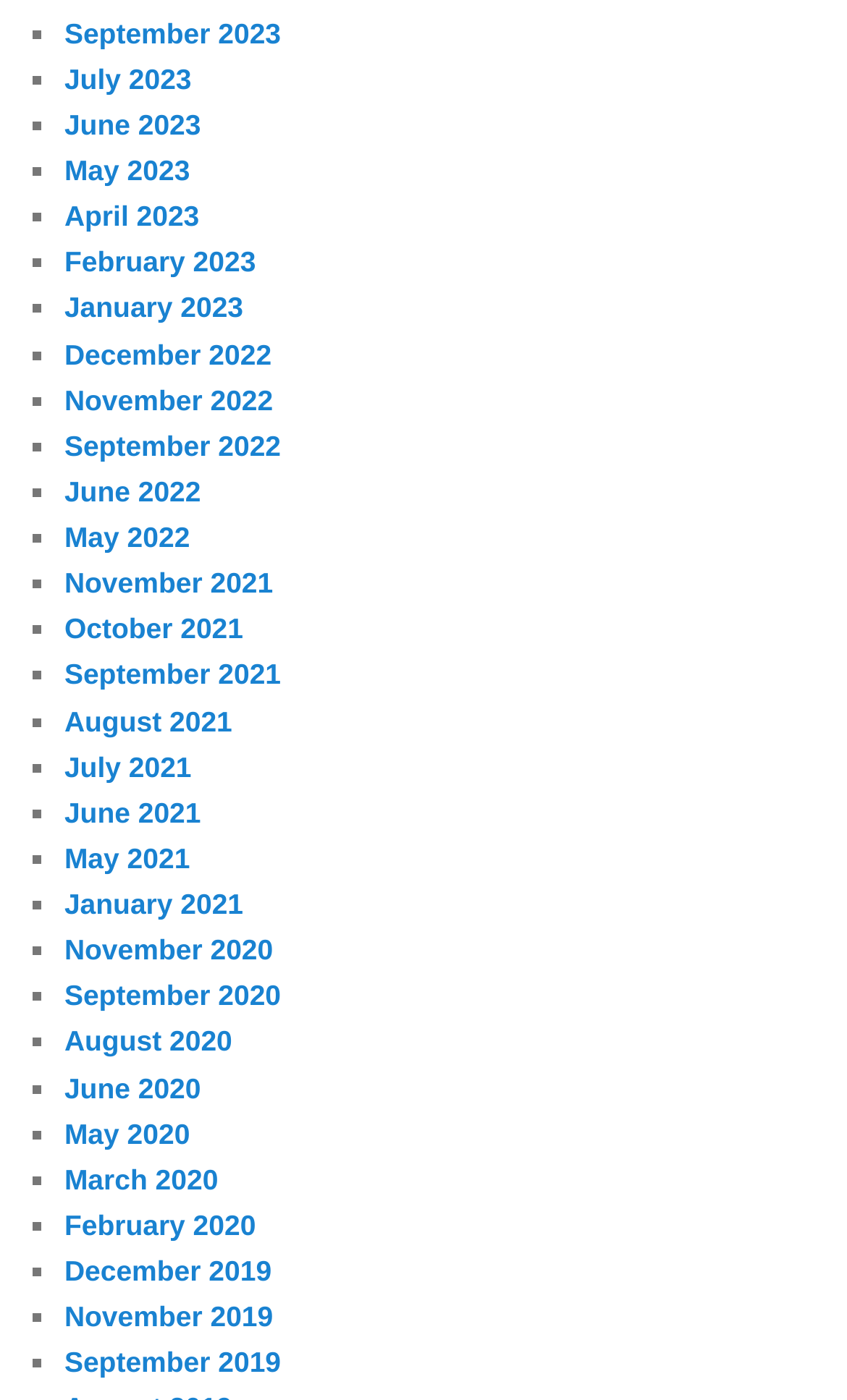What is the earliest month listed?
Answer with a single word or phrase, using the screenshot for reference.

December 2019